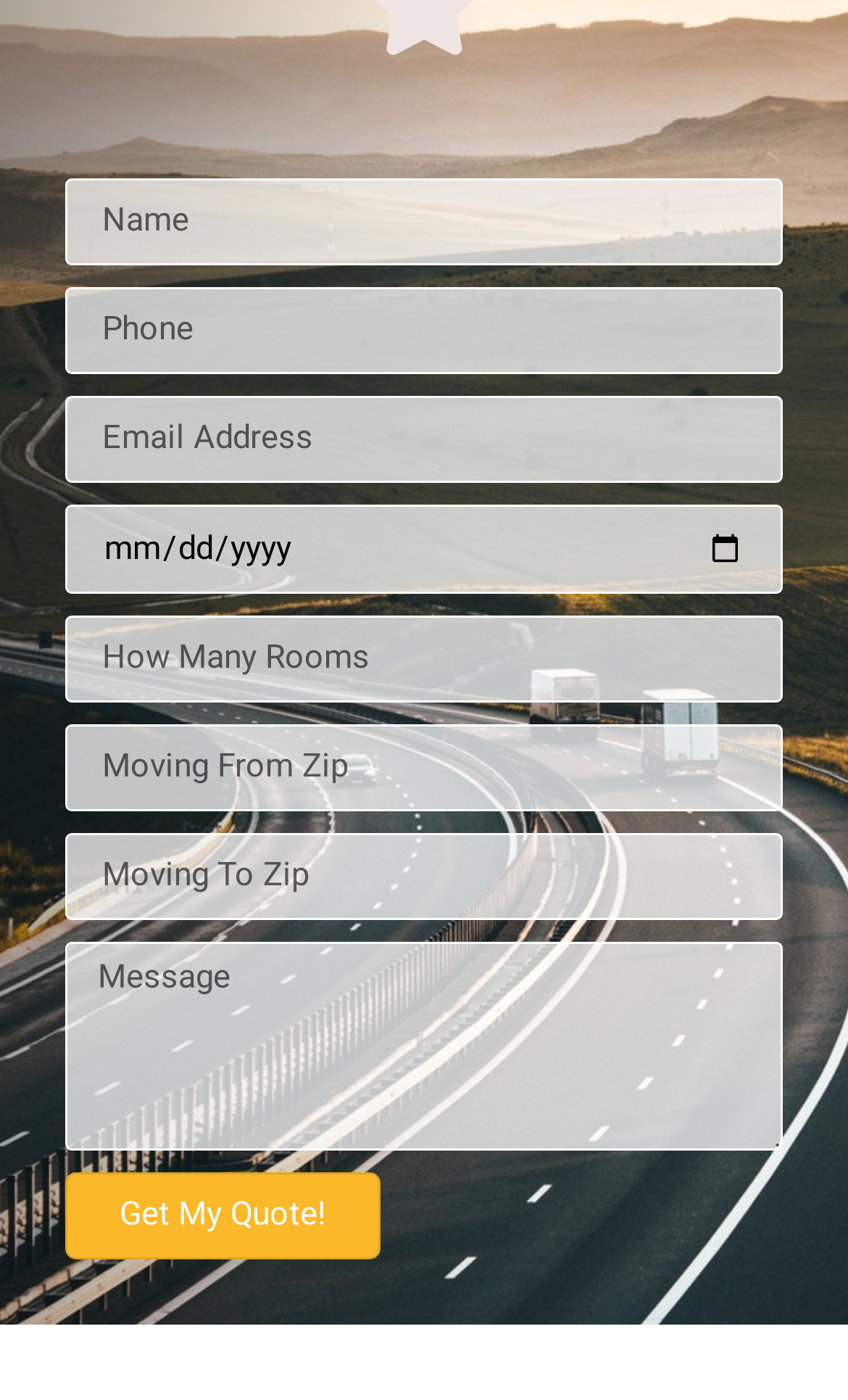Predict the bounding box of the UI element that fits this description: "parent_node: Name * name="form_fields[name]" placeholder="Name"".

[0.077, 0.127, 0.923, 0.189]